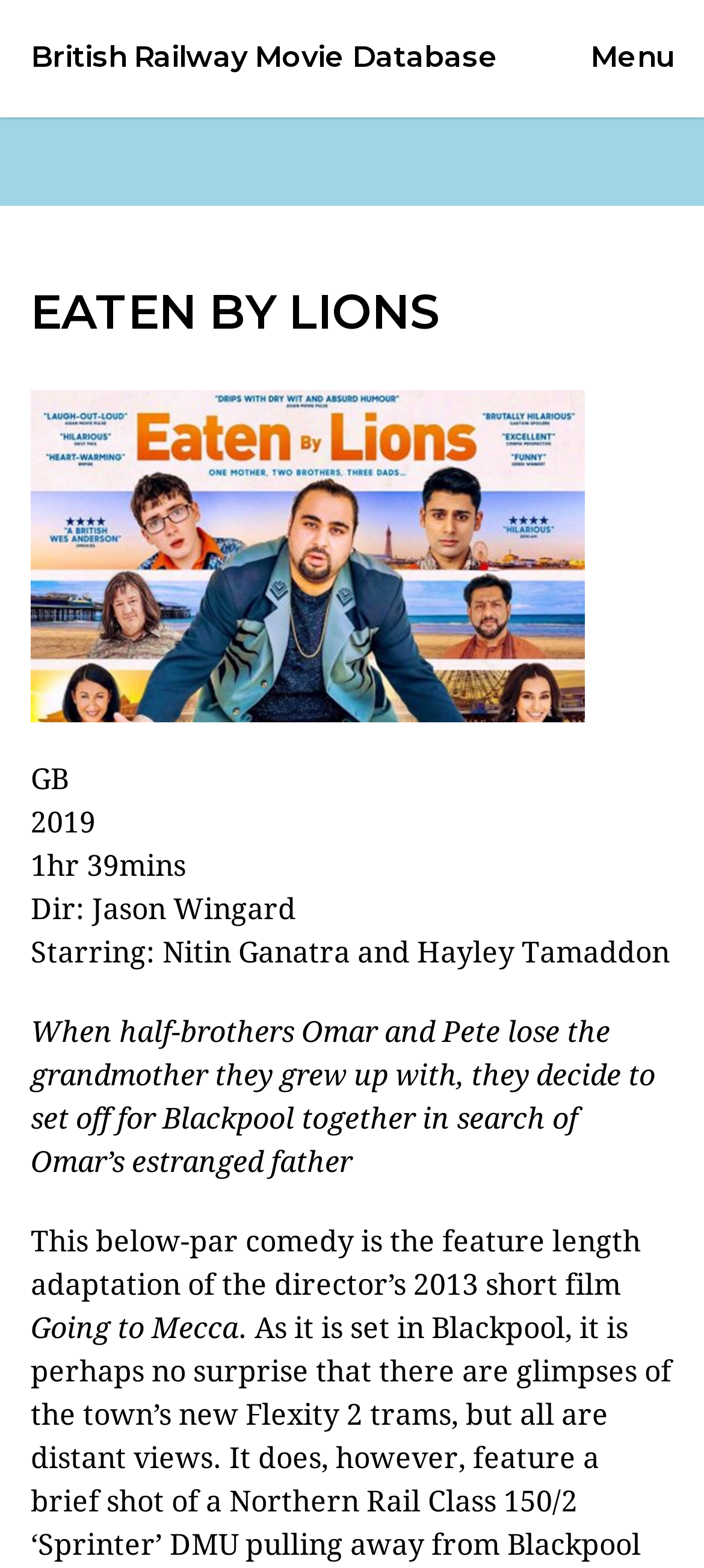Respond to the following question using a concise word or phrase: 
Who is the director of the movie?

Jason Wingard